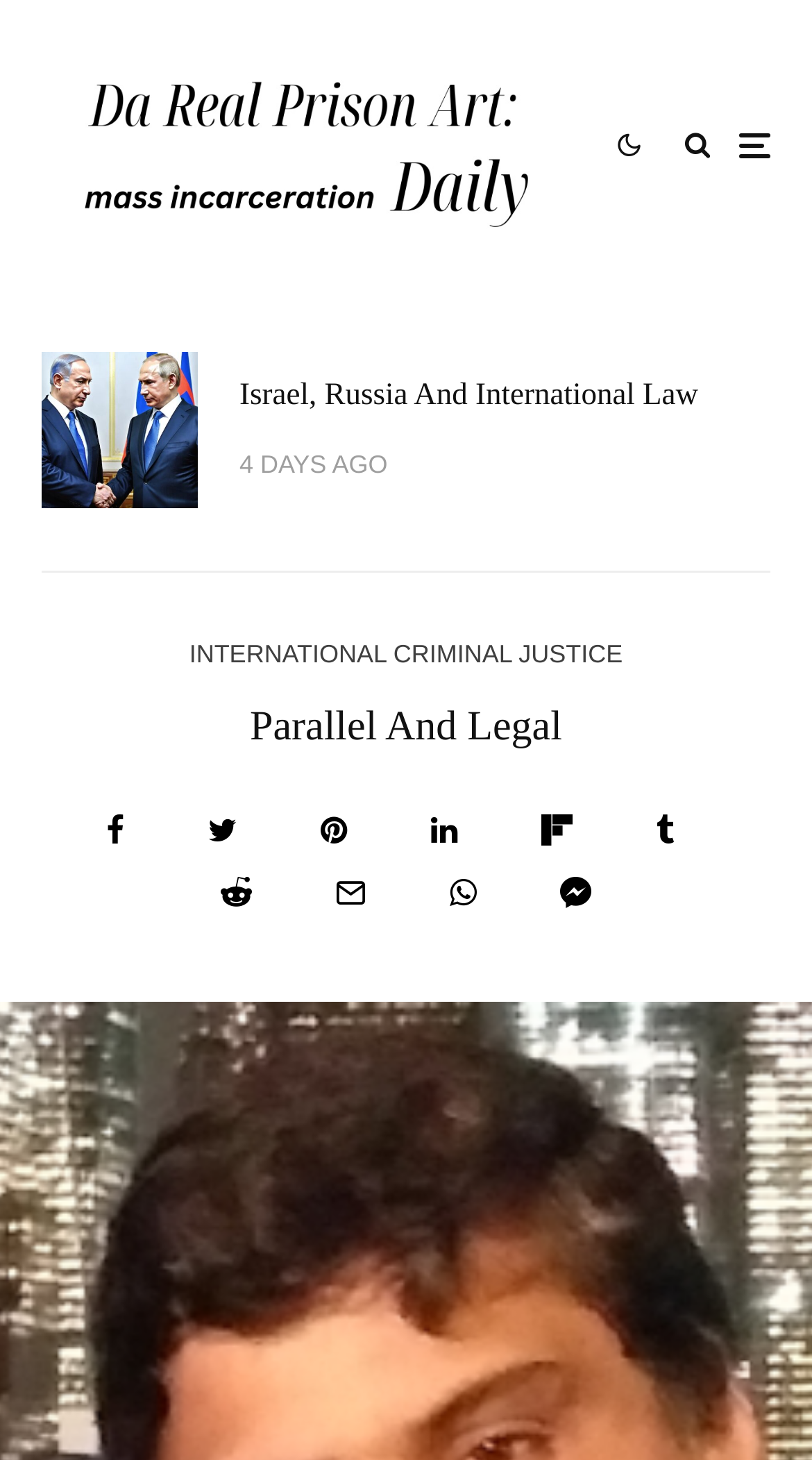Please find and generate the text of the main header of the webpage.

Parallel And Legal